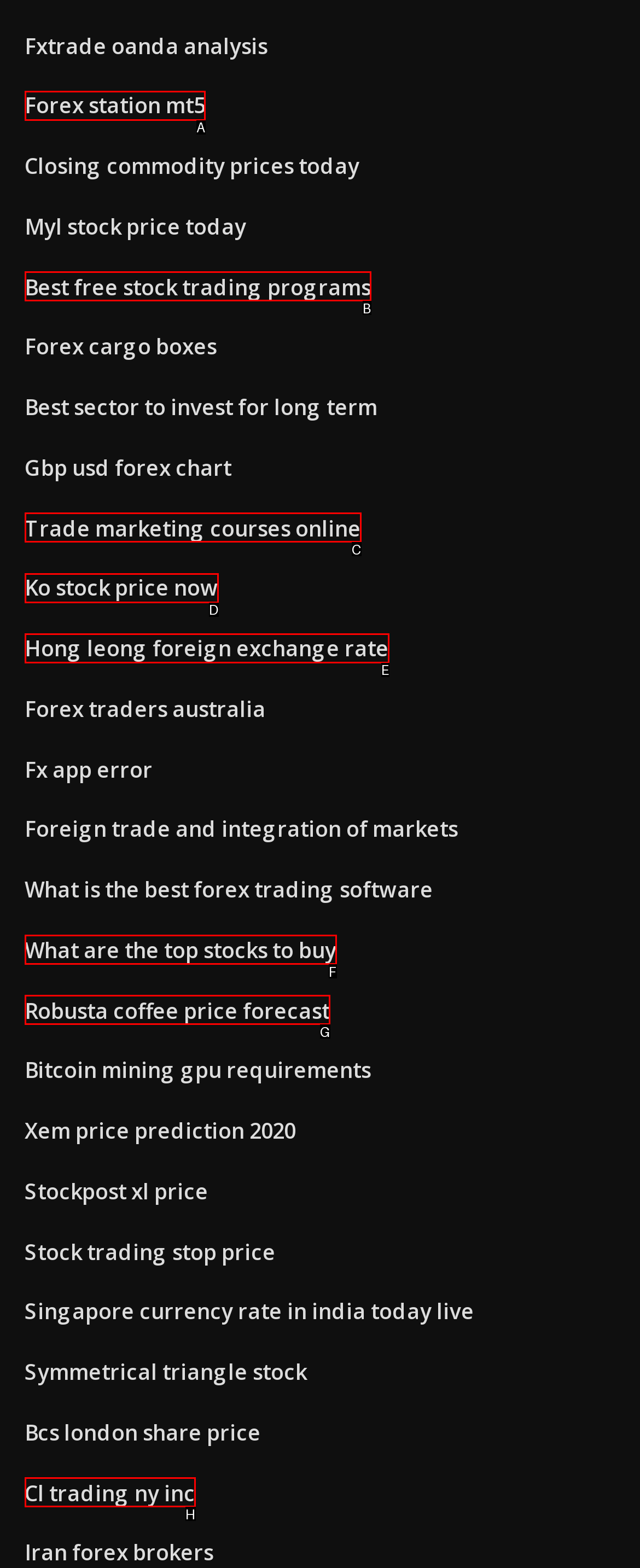Find the option that aligns with: Best free stock trading programs
Provide the letter of the corresponding option.

B